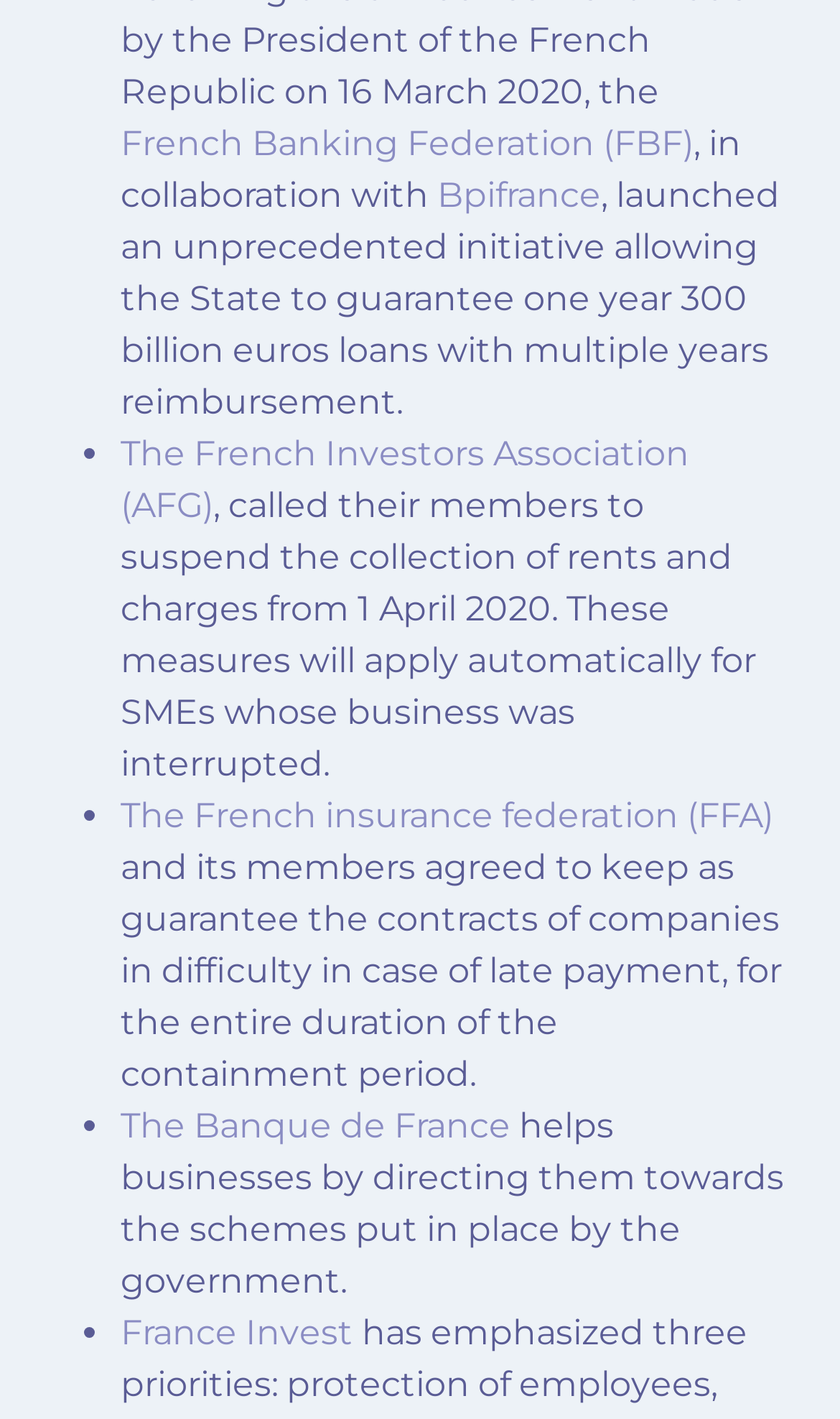How many organizations are mentioned?
Please provide a comprehensive and detailed answer to the question.

I counted the number of organizations mentioned in the text, which are French Banking Federation (FBF), Bpifrance, The French Investors Association (AFG), The French insurance federation (FFA), and The Banque de France.